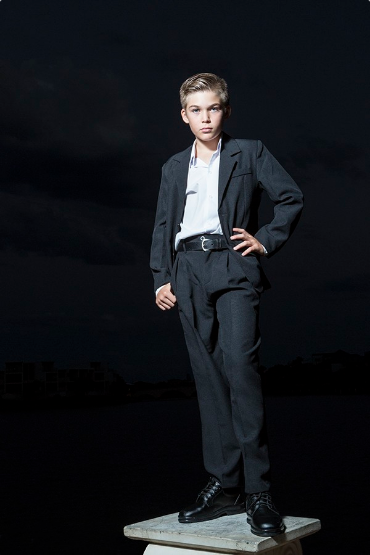Use the information in the screenshot to answer the question comprehensively: How many hands are resting on the model's hip?

The model adopts a poised stance, with one hand resting on his hip, showcasing a fashionable yet sophisticated vibe, which is evident from the image.